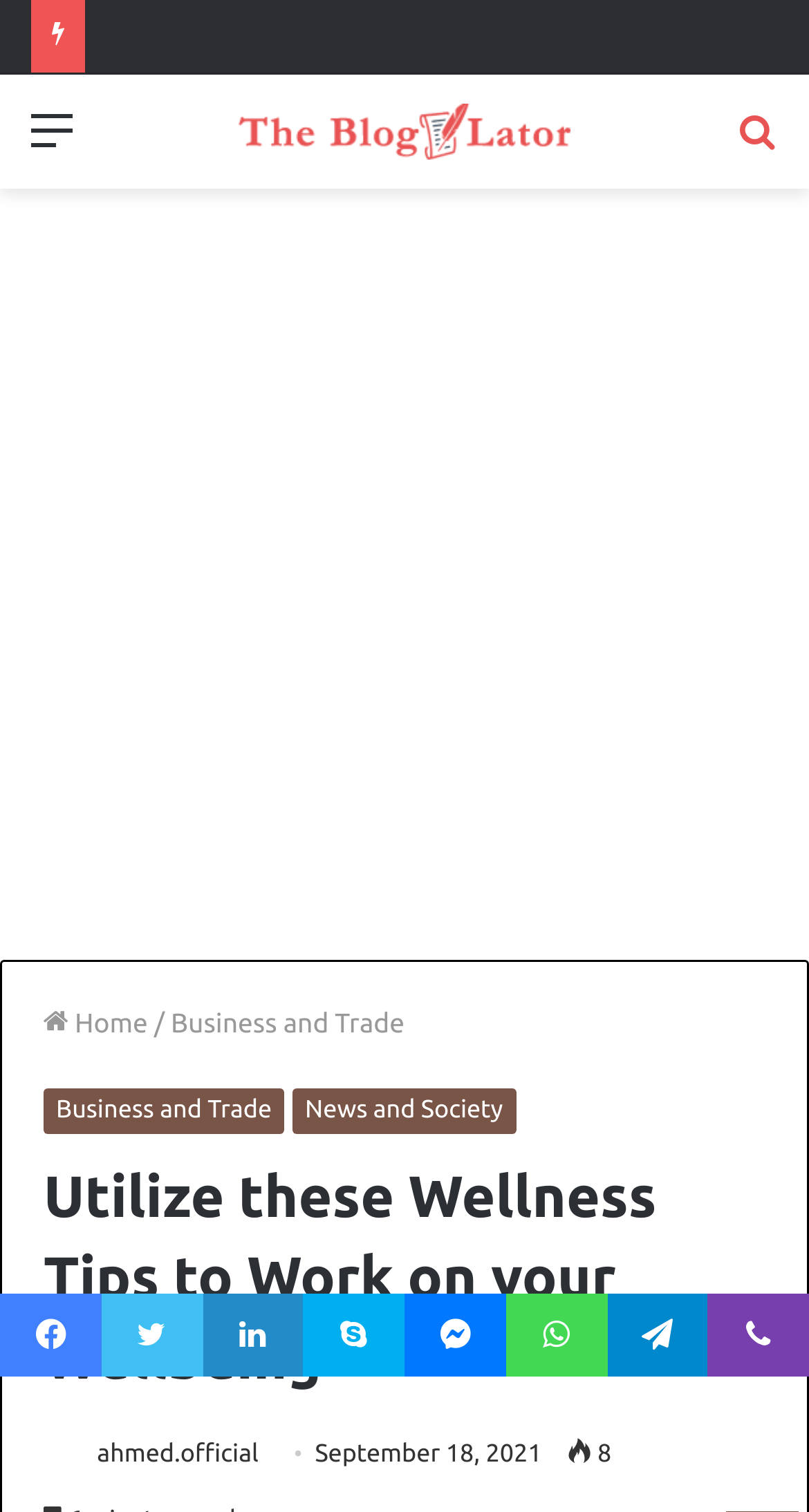How many links are present in the secondary navigation?
Give a single word or phrase as your answer by examining the image.

5